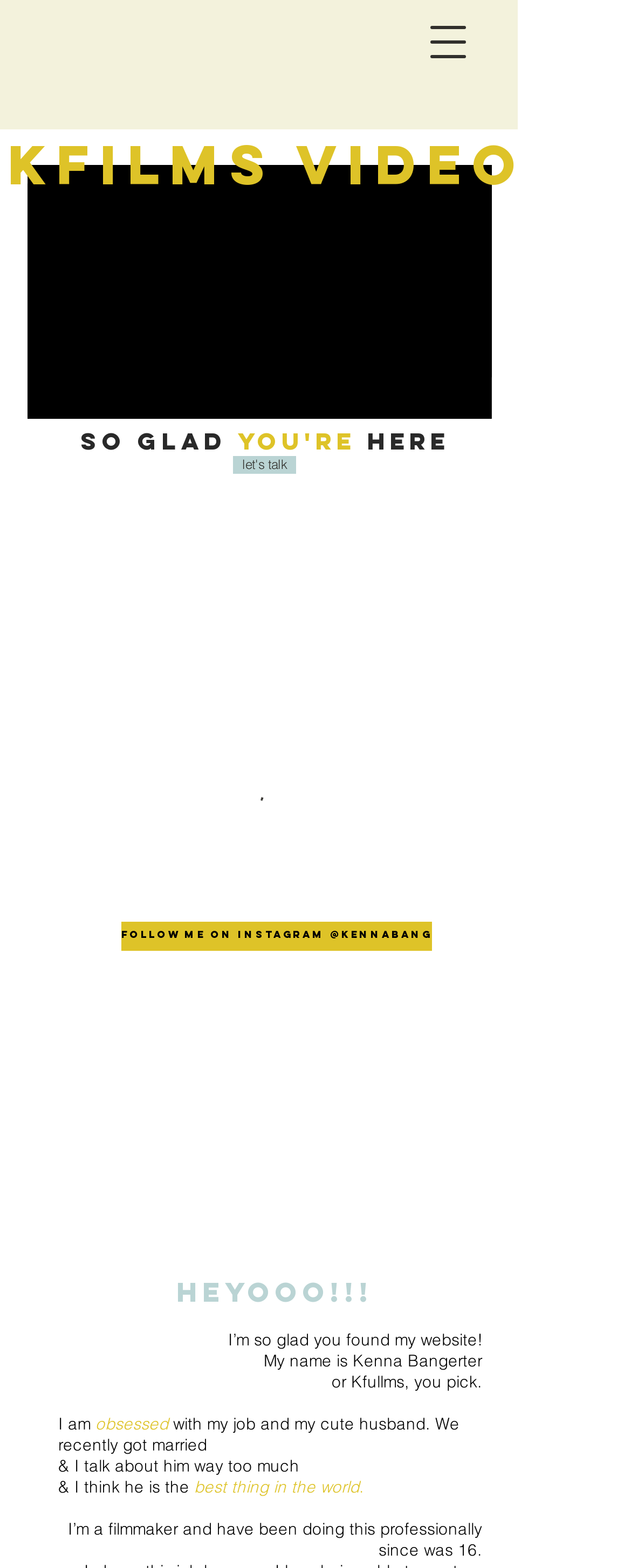Please answer the following query using a single word or phrase: 
What is the name of the filmmaker?

Kenna Bangerter